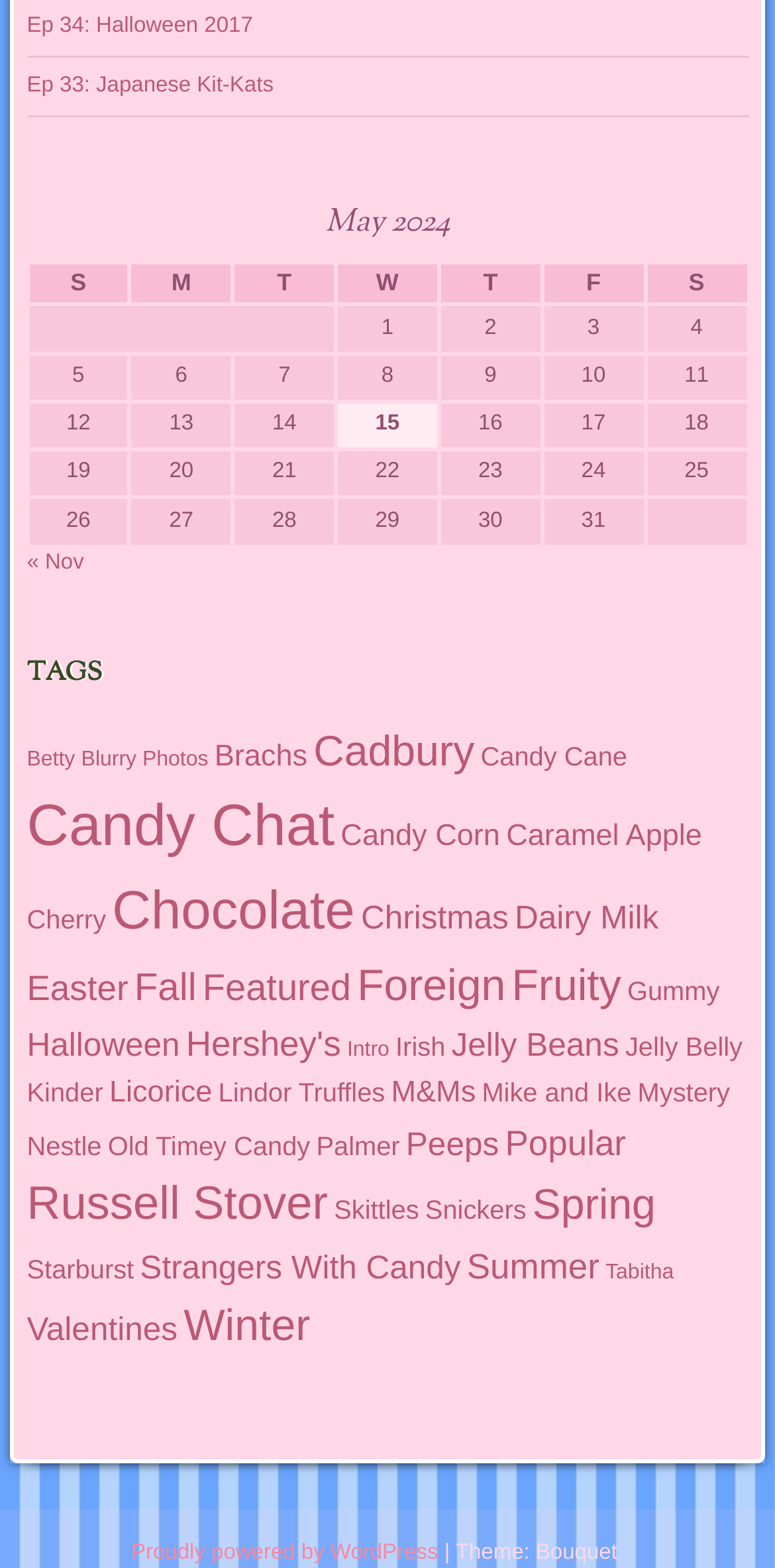Identify the bounding box for the UI element specified in this description: "Fall". The coordinates must be four float numbers between 0 and 1, formatted as [left, top, right, bottom].

[0.173, 0.616, 0.254, 0.644]